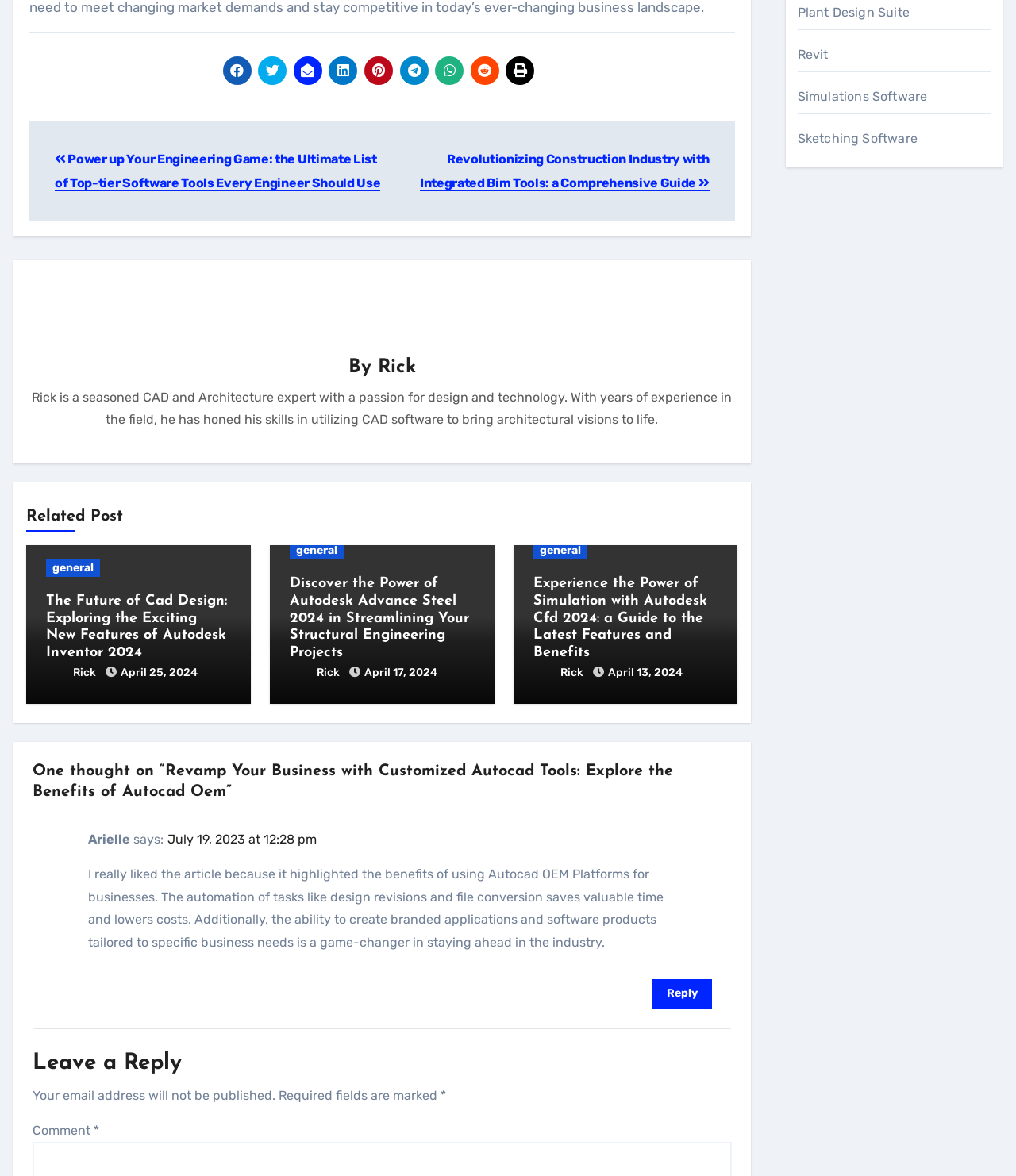Determine the bounding box coordinates for the region that must be clicked to execute the following instruction: "Click on the 'Posts' navigation".

[0.029, 0.103, 0.723, 0.187]